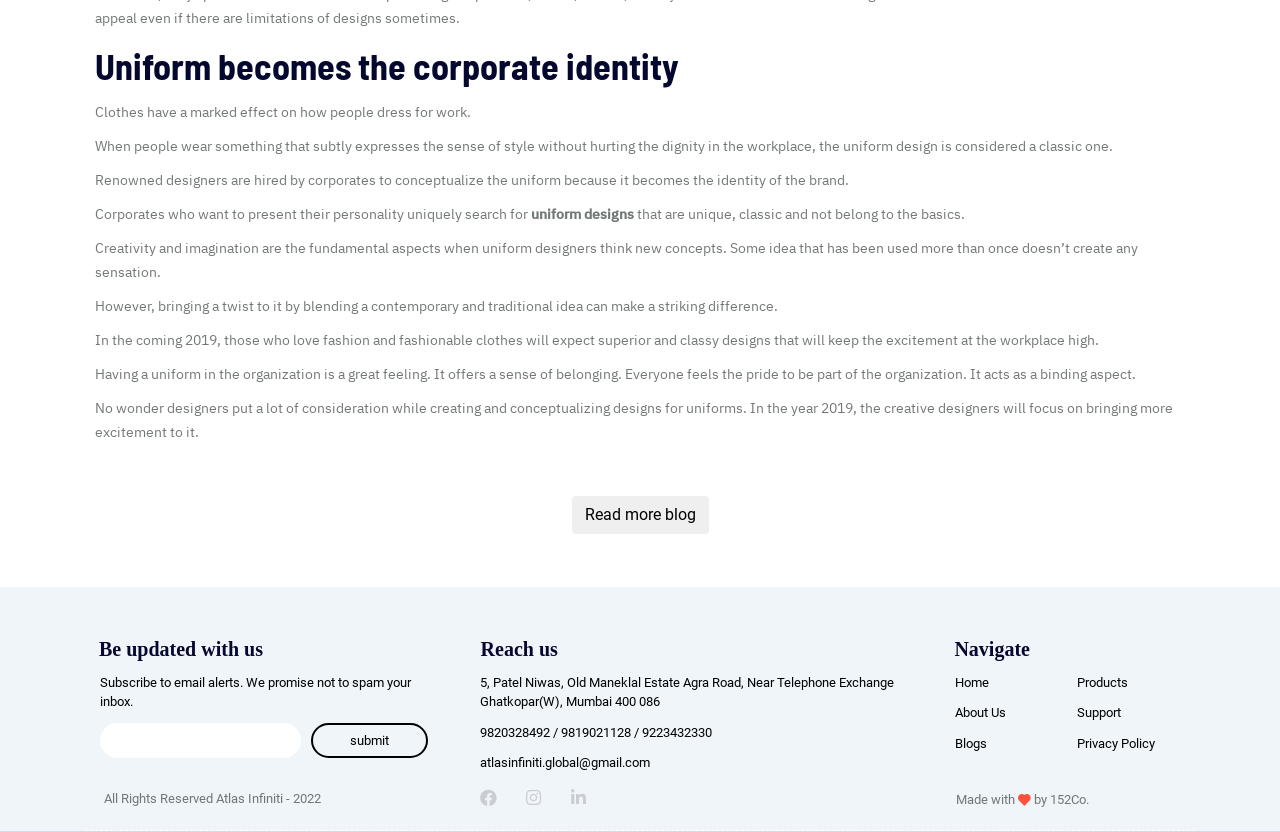Locate the bounding box coordinates of the segment that needs to be clicked to meet this instruction: "Click the 'Home' link".

[0.746, 0.811, 0.773, 0.829]